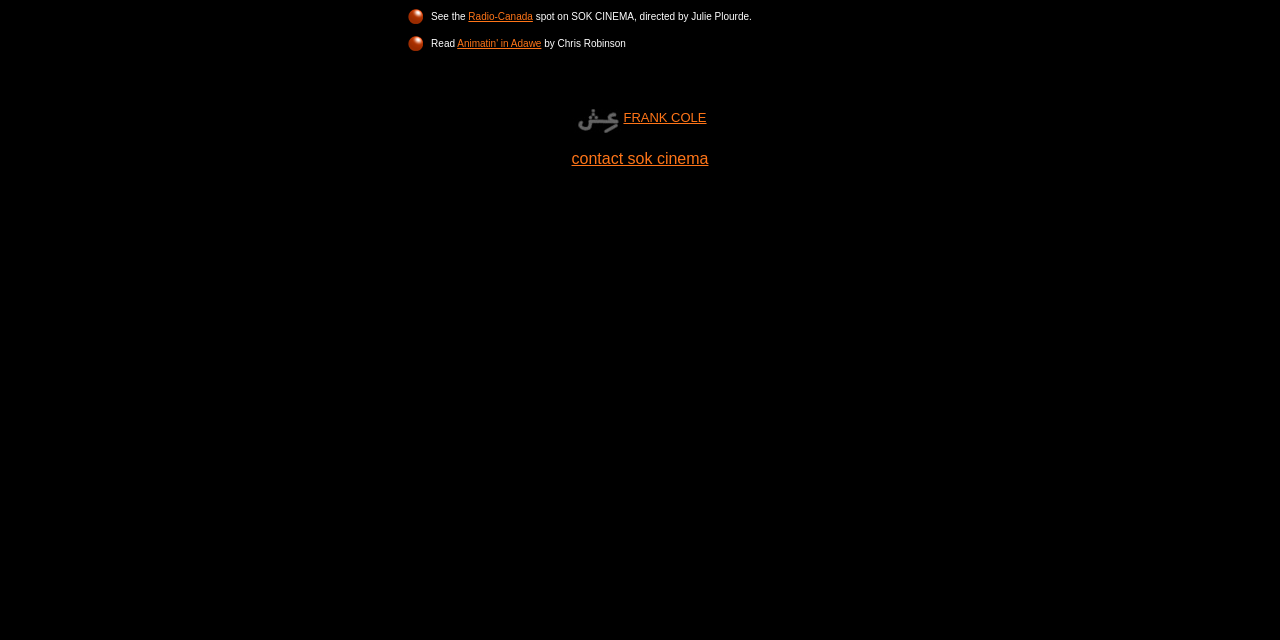Extract the bounding box coordinates for the UI element described as: "FRANK COLE".

[0.487, 0.168, 0.552, 0.195]